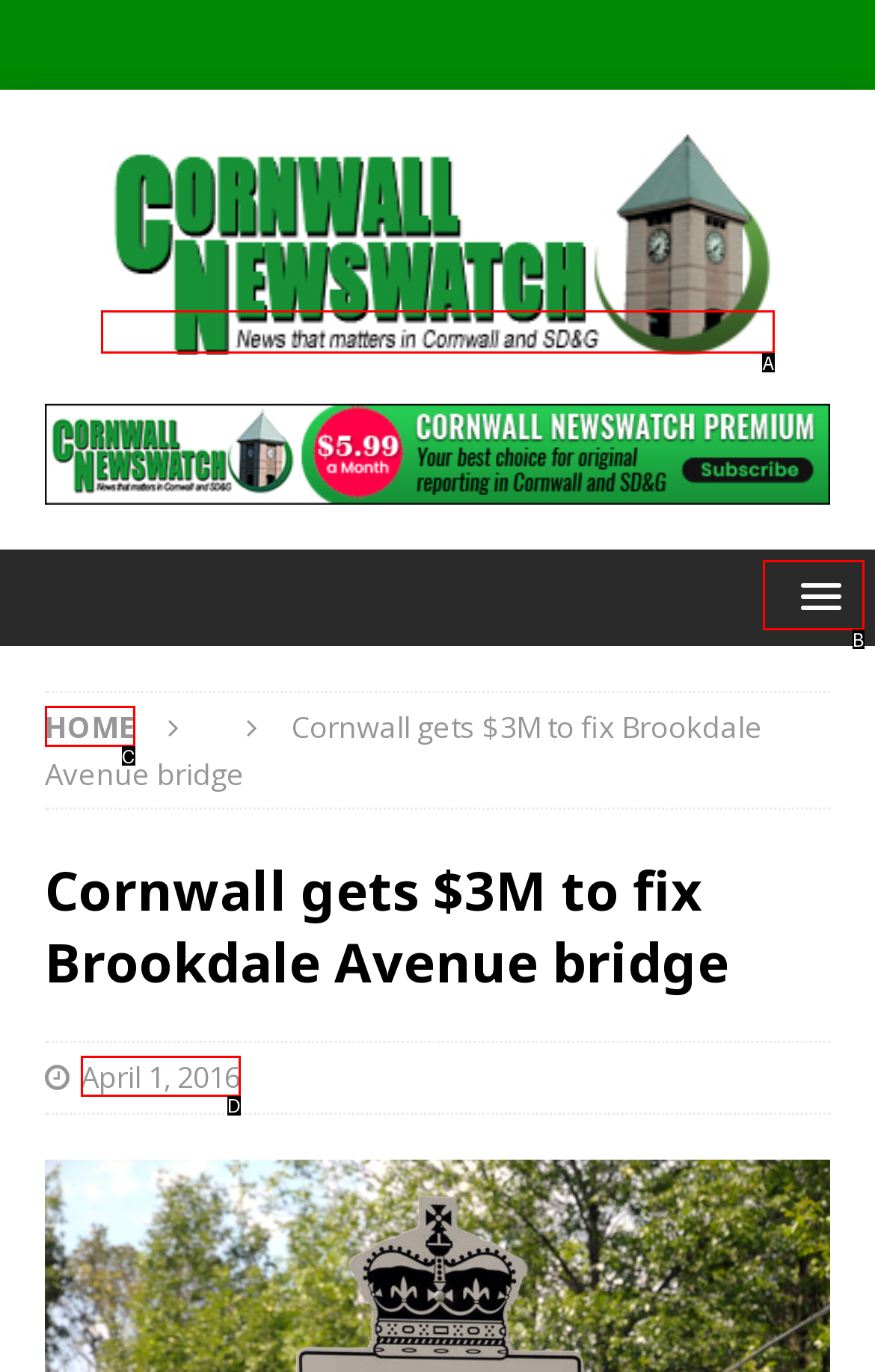Identify the matching UI element based on the description: title="Add to Wish List"
Reply with the letter from the available choices.

None